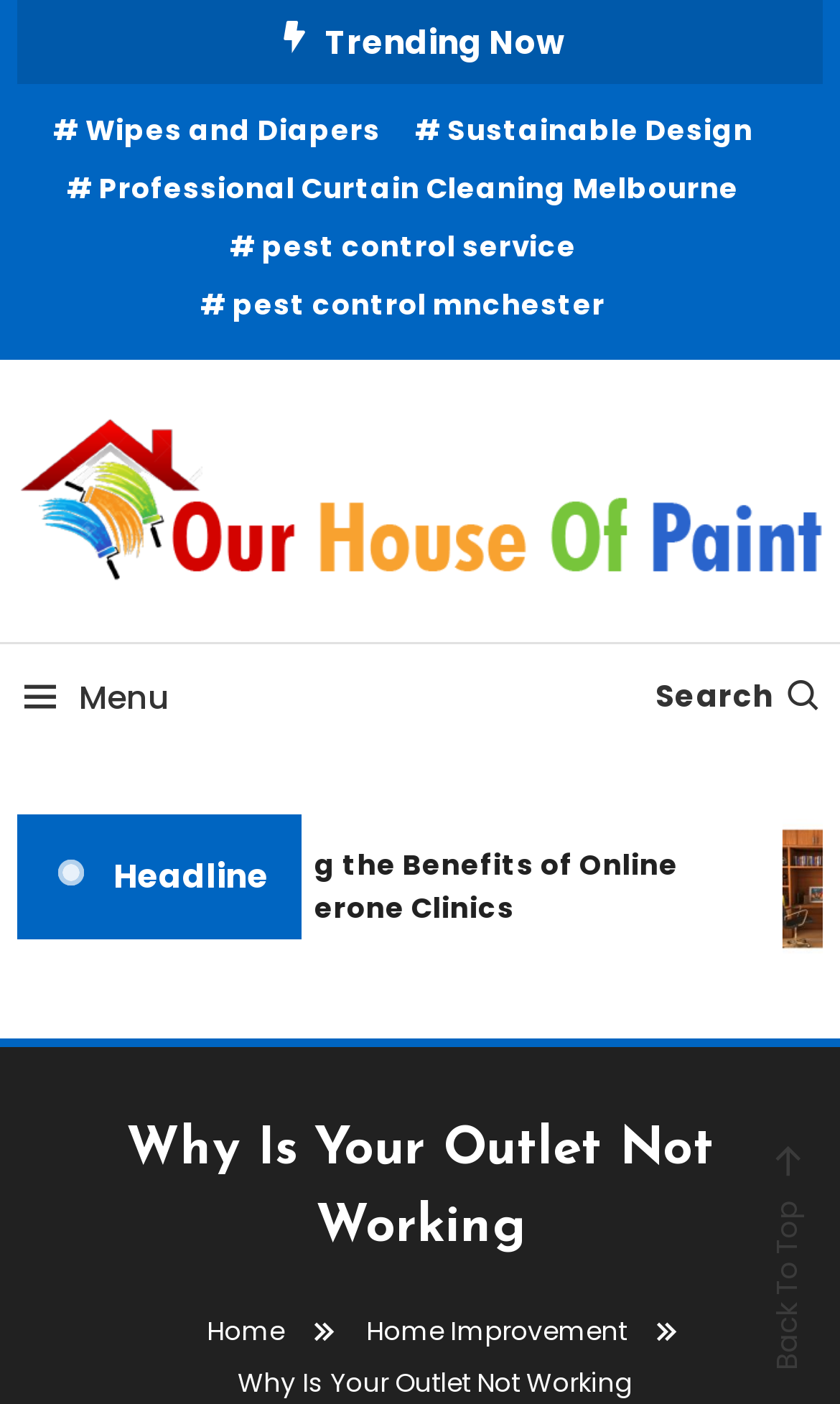Answer the question with a single word or phrase: 
How many links are there in the top section?

4